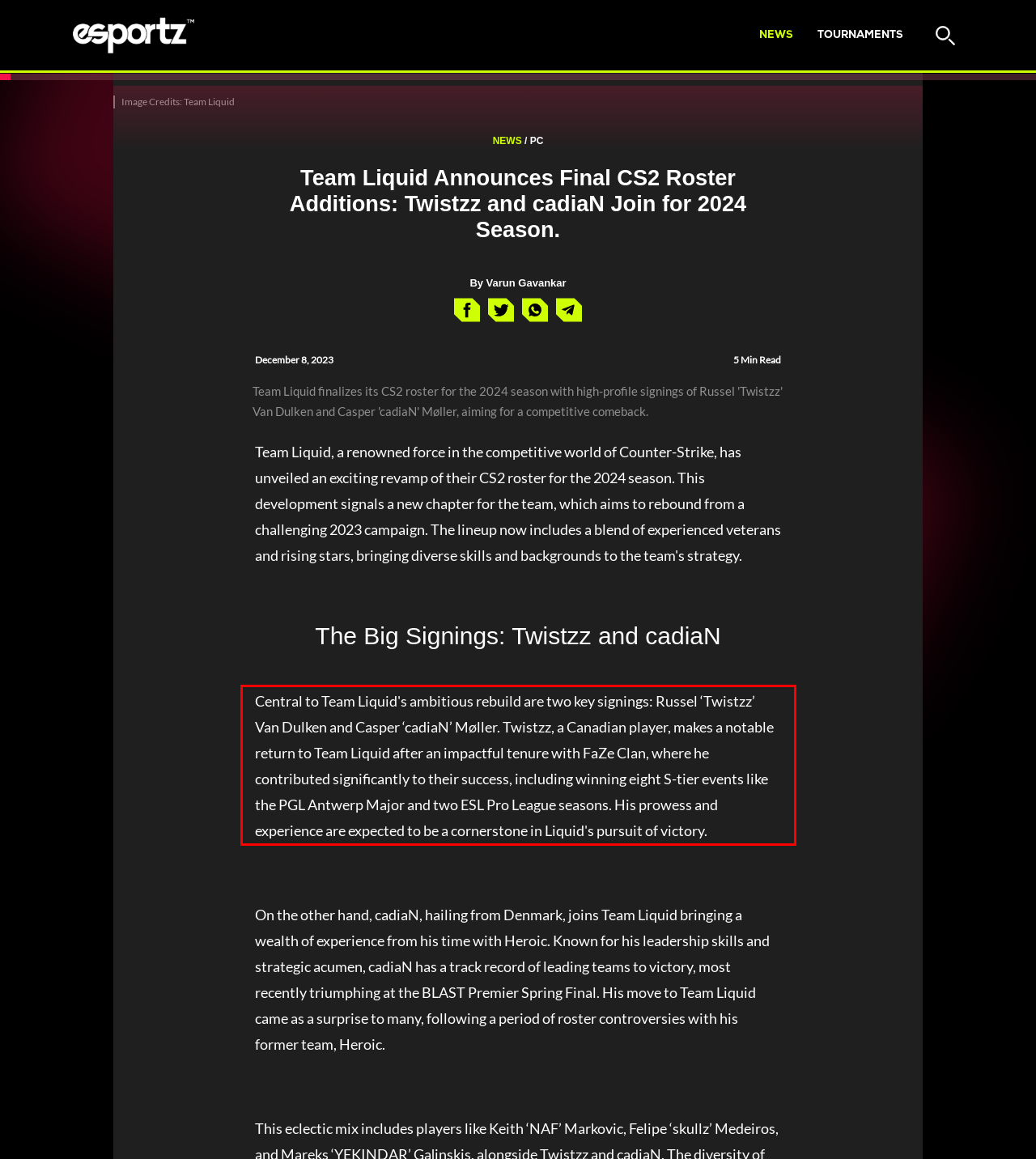Identify and extract the text within the red rectangle in the screenshot of the webpage.

Central to Team Liquid's ambitious rebuild are two key signings: Russel ‘Twistzz’ Van Dulken and Casper ‘cadiaN’ Møller. Twistzz, a Canadian player, makes a notable return to Team Liquid after an impactful tenure with FaZe Clan, where he contributed significantly to their success, including winning eight S-tier events like the PGL Antwerp Major and two ESL Pro League seasons​​. His prowess and experience are expected to be a cornerstone in Liquid's pursuit of victory.